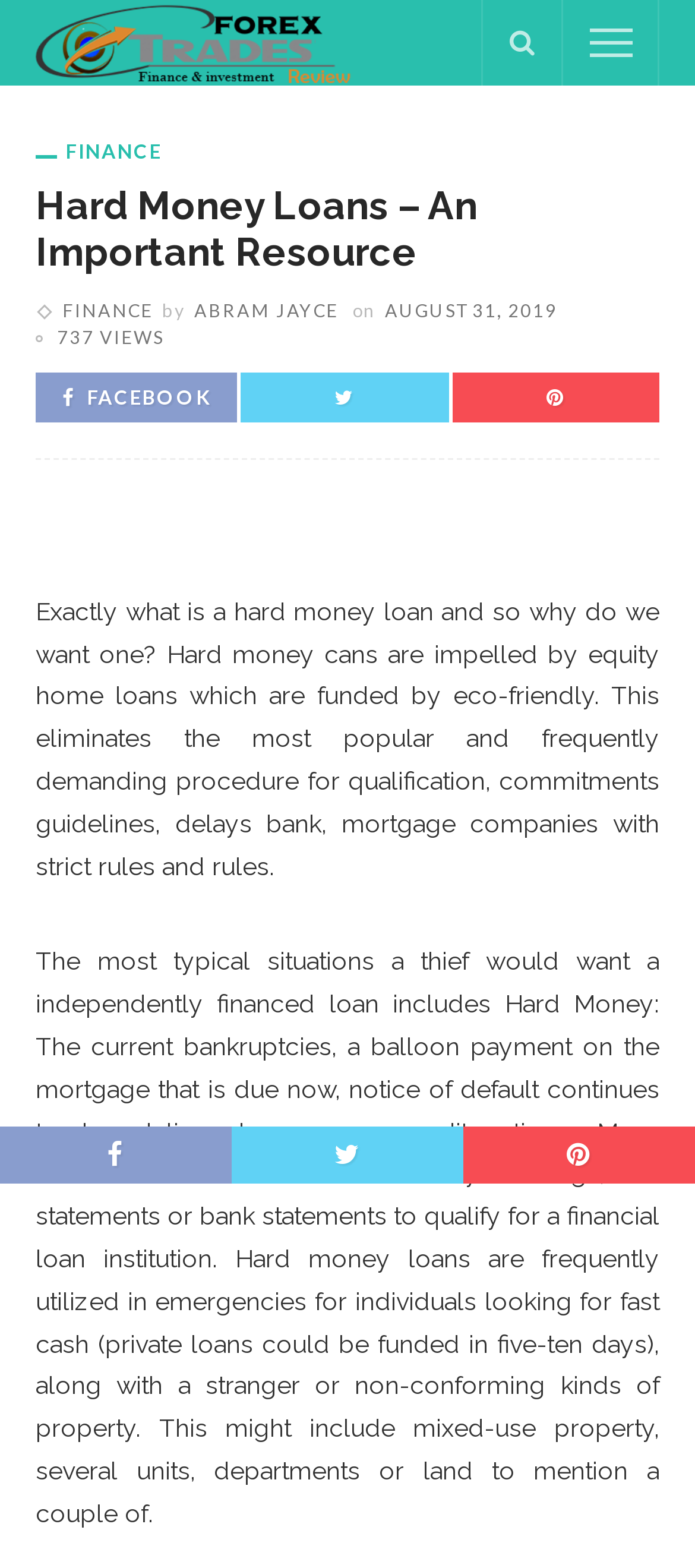When was the article published?
Examine the webpage screenshot and provide an in-depth answer to the question.

The time element with the text 'AUGUST 31, 2019' indicates the publication date of the article.